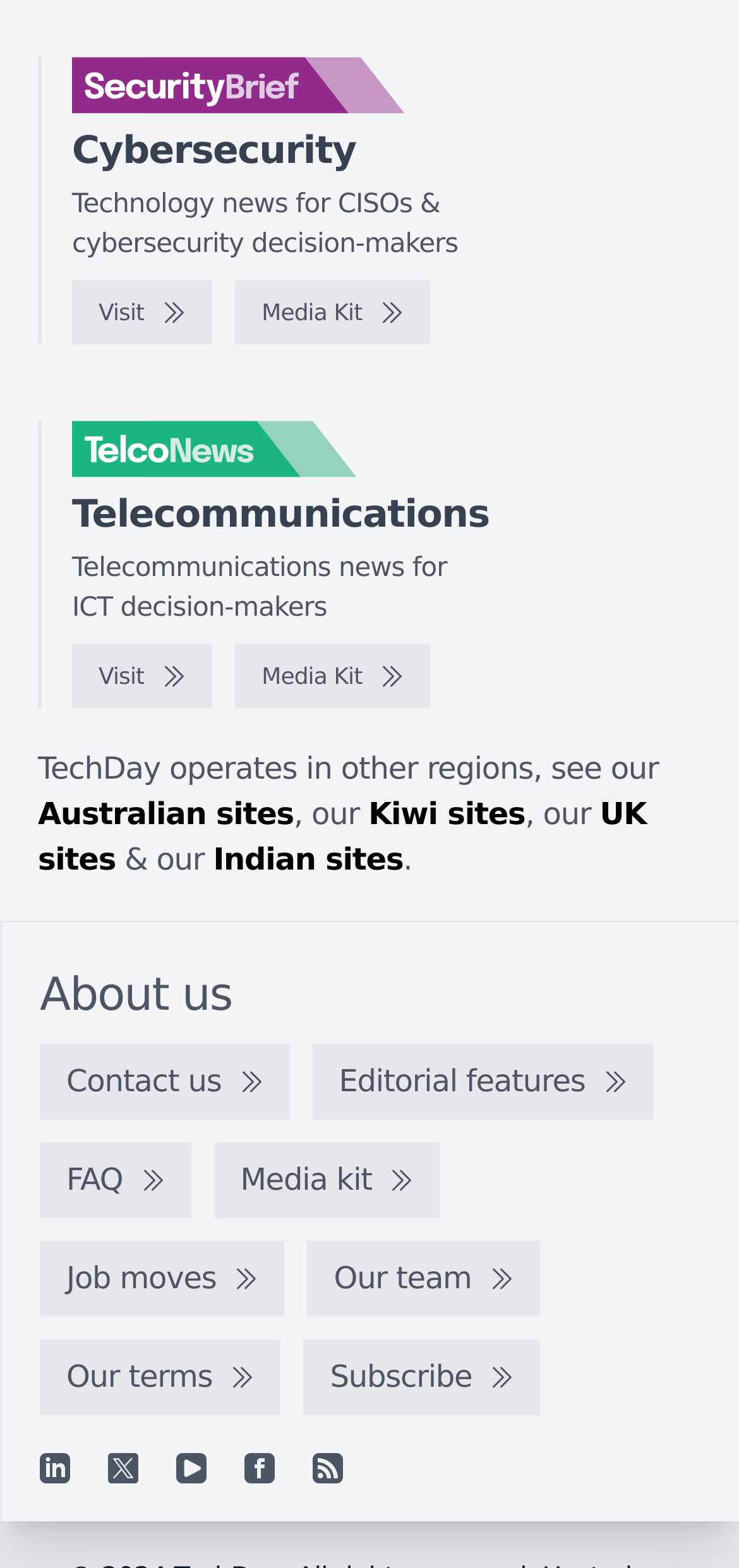What is the purpose of the 'Media Kit' link?
Based on the visual details in the image, please answer the question thoroughly.

The 'Media Kit' link appears multiple times on the webpage, and it is likely that it provides access to a media kit, which is a collection of resources and information about the website or its brand. The purpose of the link is to allow users to access this media kit.